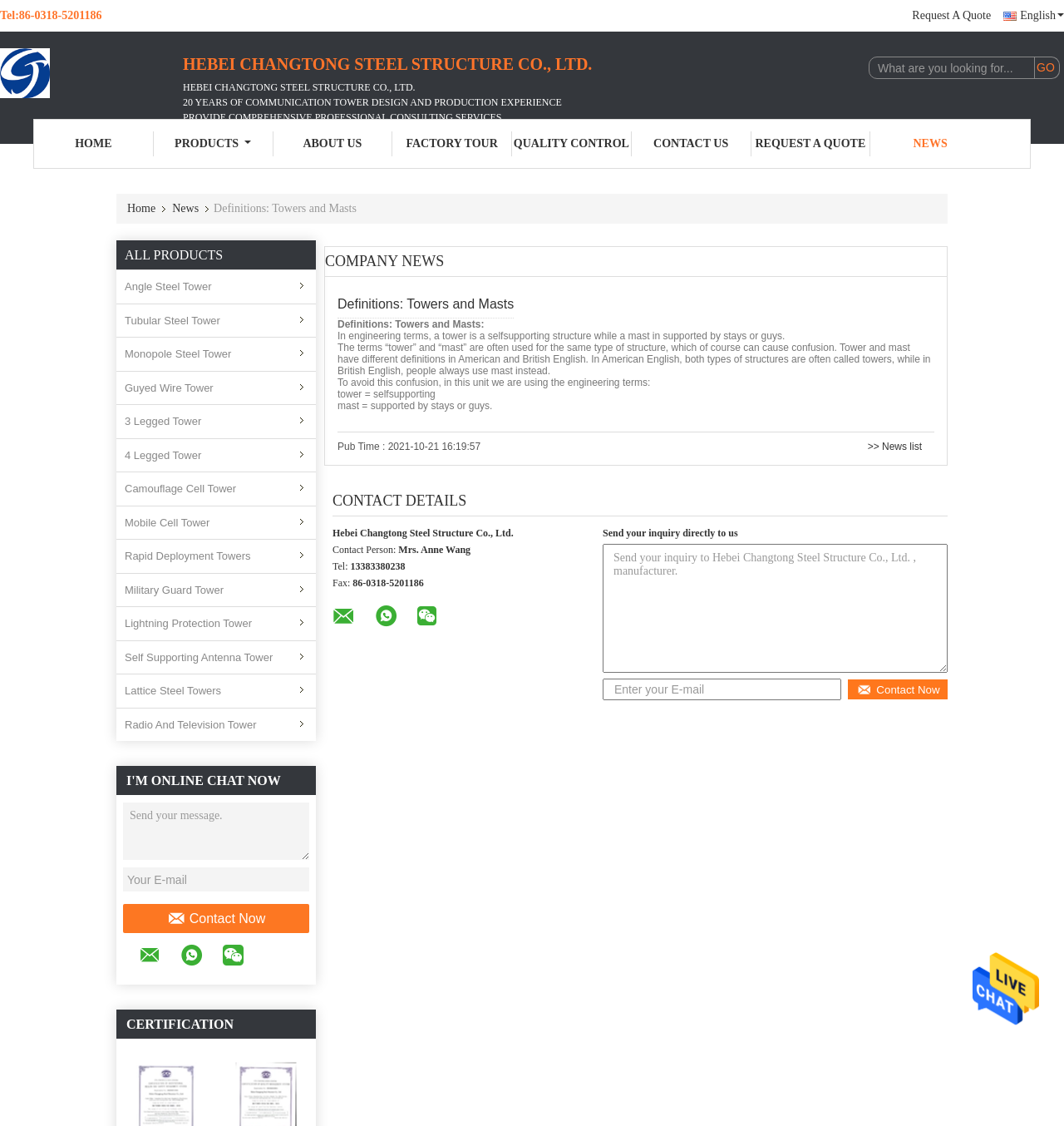Please specify the bounding box coordinates of the region to click in order to perform the following instruction: "Contact us".

[0.594, 0.117, 0.706, 0.139]